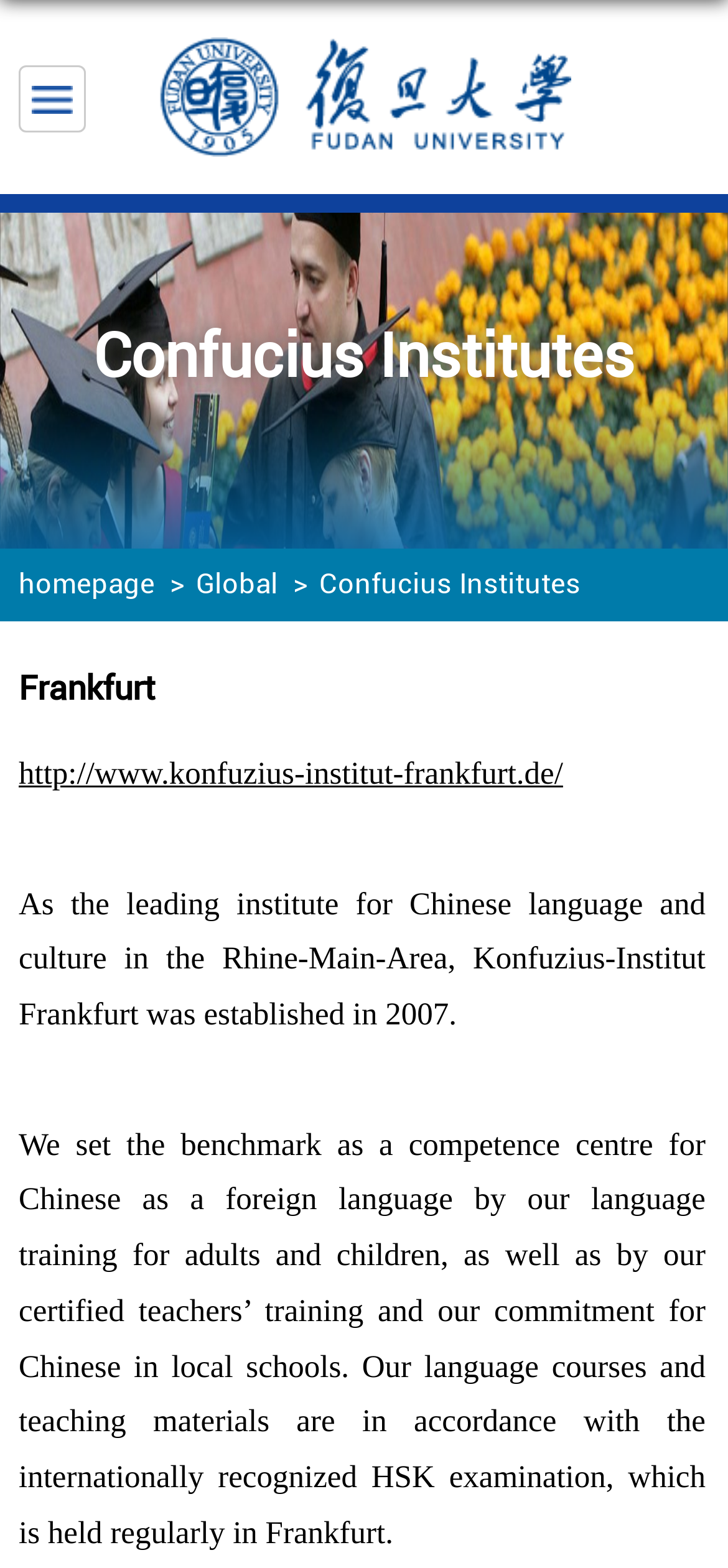Identify the bounding box coordinates for the UI element described as follows: "homepage". Ensure the coordinates are four float numbers between 0 and 1, formatted as [left, top, right, bottom].

[0.026, 0.362, 0.213, 0.383]